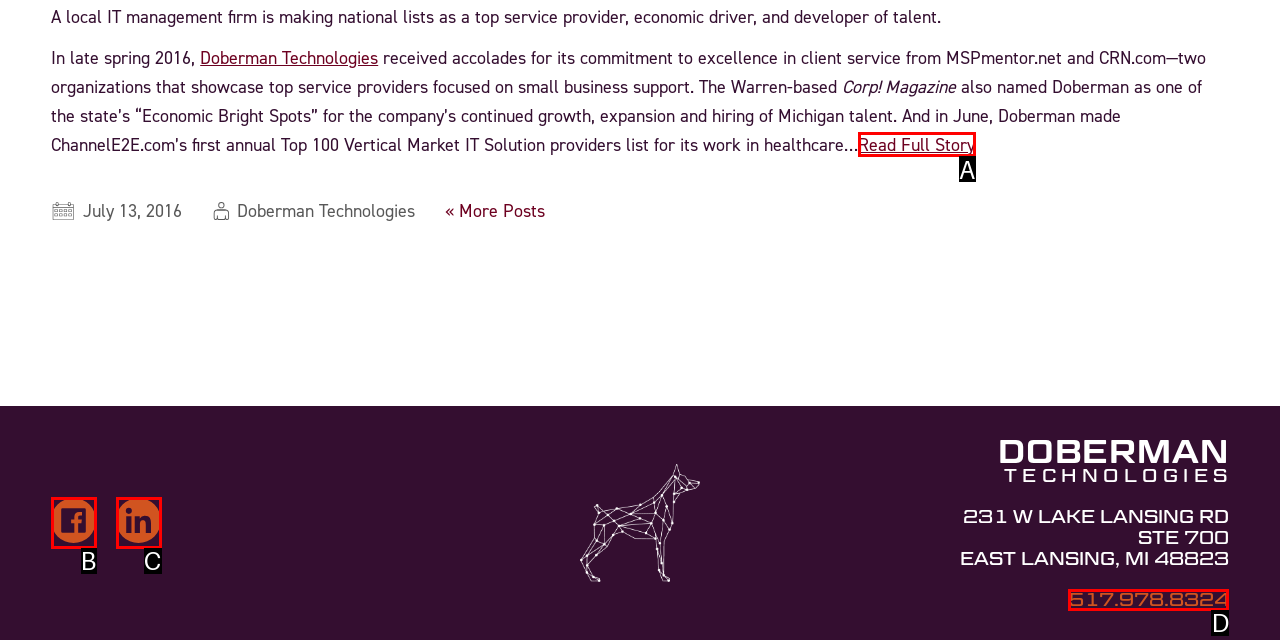From the given choices, identify the element that matches: aria-label="linkedIn"
Answer with the letter of the selected option.

C